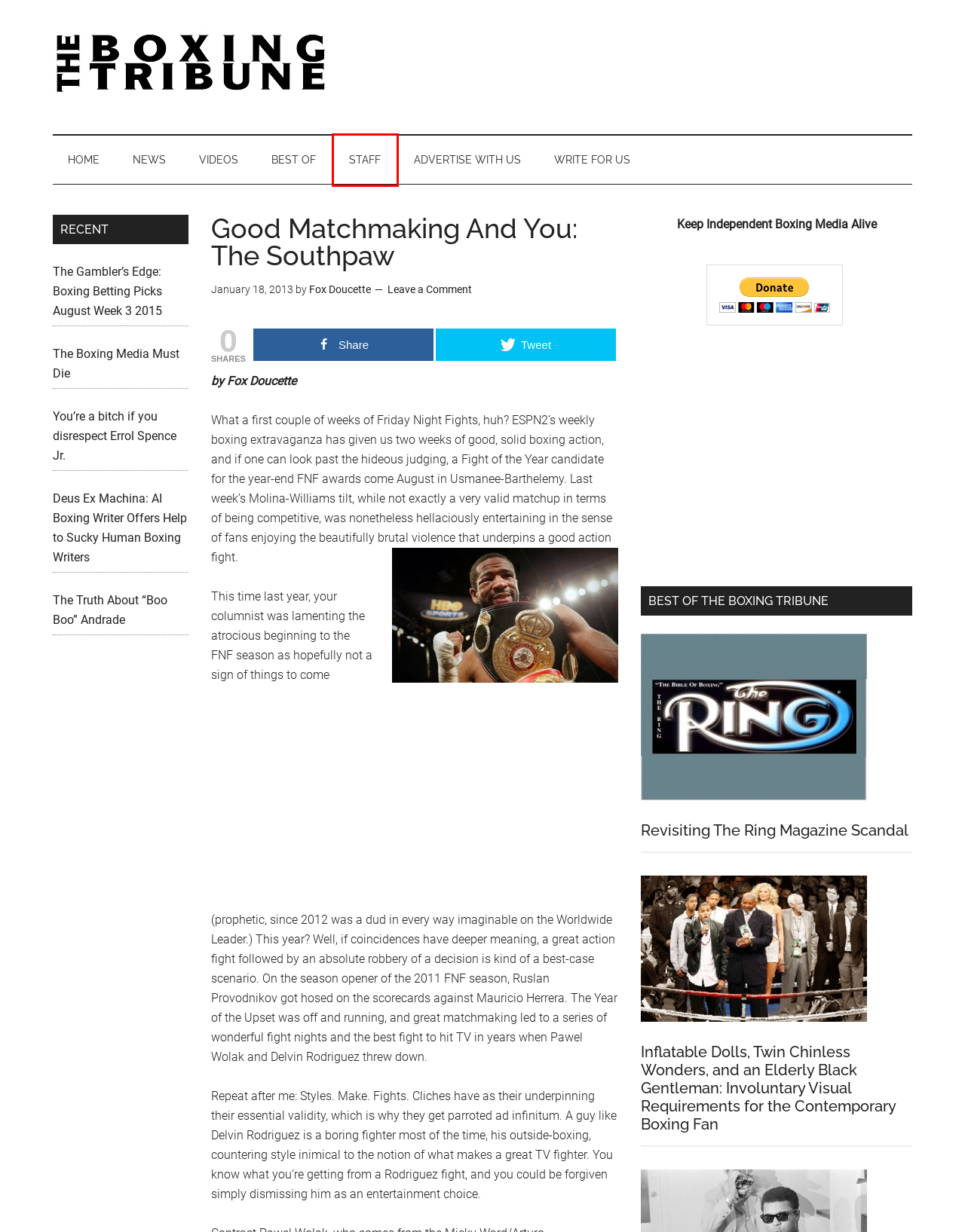Provided is a screenshot of a webpage with a red bounding box around an element. Select the most accurate webpage description for the page that appears after clicking the highlighted element. Here are the candidates:
A. Bestof | The Boxing Tribune
B. FIGHTHYPE VIDEOS
C. Revisiting The Ring Magazine Scandal | The Boxing Tribune
D. Staff | The Boxing Tribune
E. Fox Doucette | The Boxing Tribune
F. The Gambler’s Edge: Boxing Betting Picks August Week 3 2015 | The Boxing Tribune
G. You’re a bitch if you disrespect Errol Spence Jr. | The Boxing Tribune
H. The Boxing Tribune | Boxing's Independent Media

D